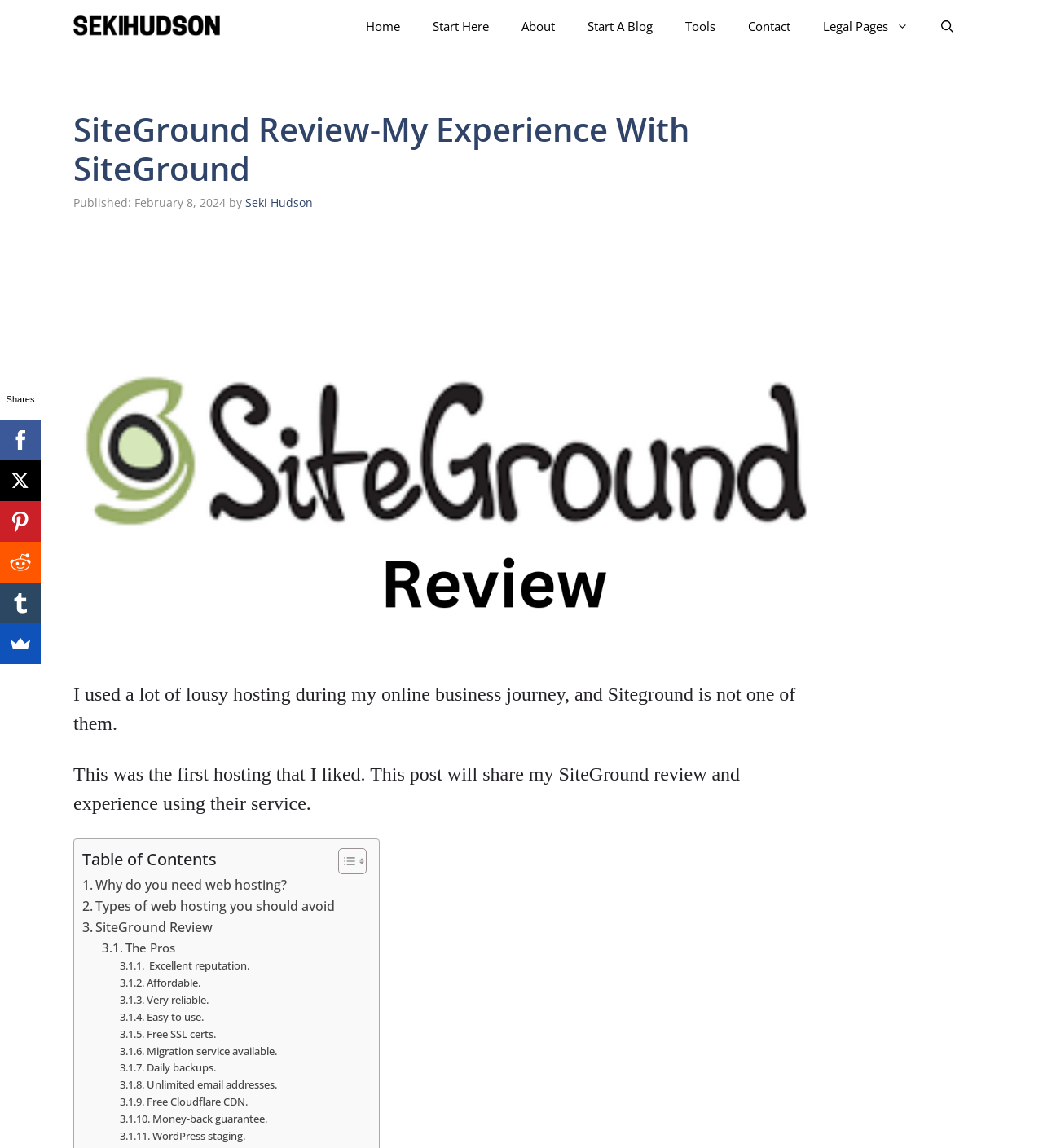Answer in one word or a short phrase: 
How many social media sharing options are available?

5